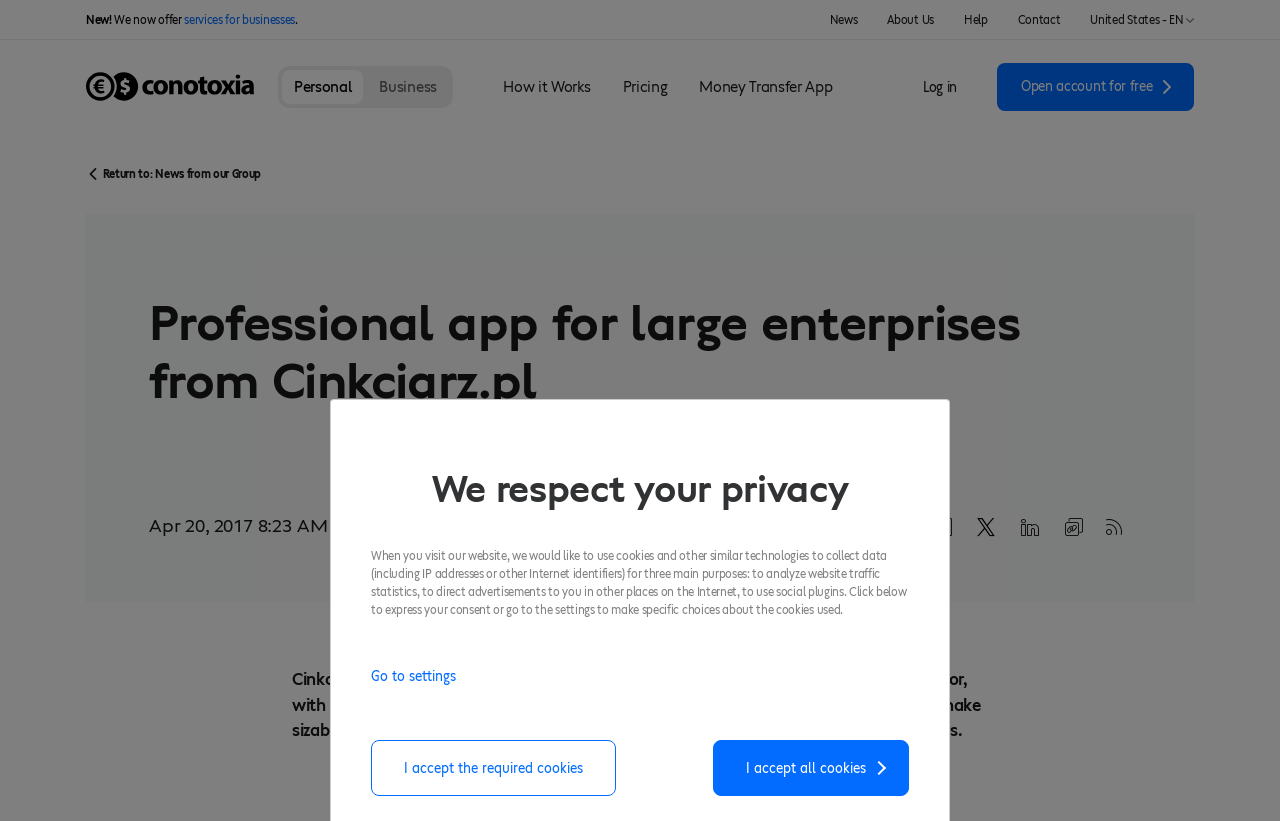Give a complete and precise description of the webpage's appearance.

The webpage is about a new CNTX Trading app launched by Cinkciarz.pl, a leading company in the currency exchange sector. At the top, there is a banner with a "New!" label, followed by a brief introduction to the app. Below this, there are four main navigation links: "News", "About Us", "Help", and "Contact", aligned horizontally across the top of the page.

On the left side, there is a prominent link to an online currency exchange office, accompanied by an image. Below this, there are several links to different sections of the website, including "Personal", "Business", "How it Works", "Pricing", and "Money Transfer App".

The main content of the page is an article about the new CNTX Trading app, with a heading that reads "Professional app for large enterprises from Cinkciarz.pl". The article is dated April 20, 2017, and has a link to the source, Conotoxia.com. The text describes how Cinkciarz.pl has solidified its presence as a market leader in the currency exchange sector with its new app.

On the right side, there are several buttons for social media sharing, and a link to return to news from the company's group. Below the article, there is a section about privacy, with a heading "We respect your privacy" and a detailed explanation of how the website uses cookies. There are three buttons to manage cookie settings: "Go to settings", "I accept the required cookies", and "I accept all cookies".